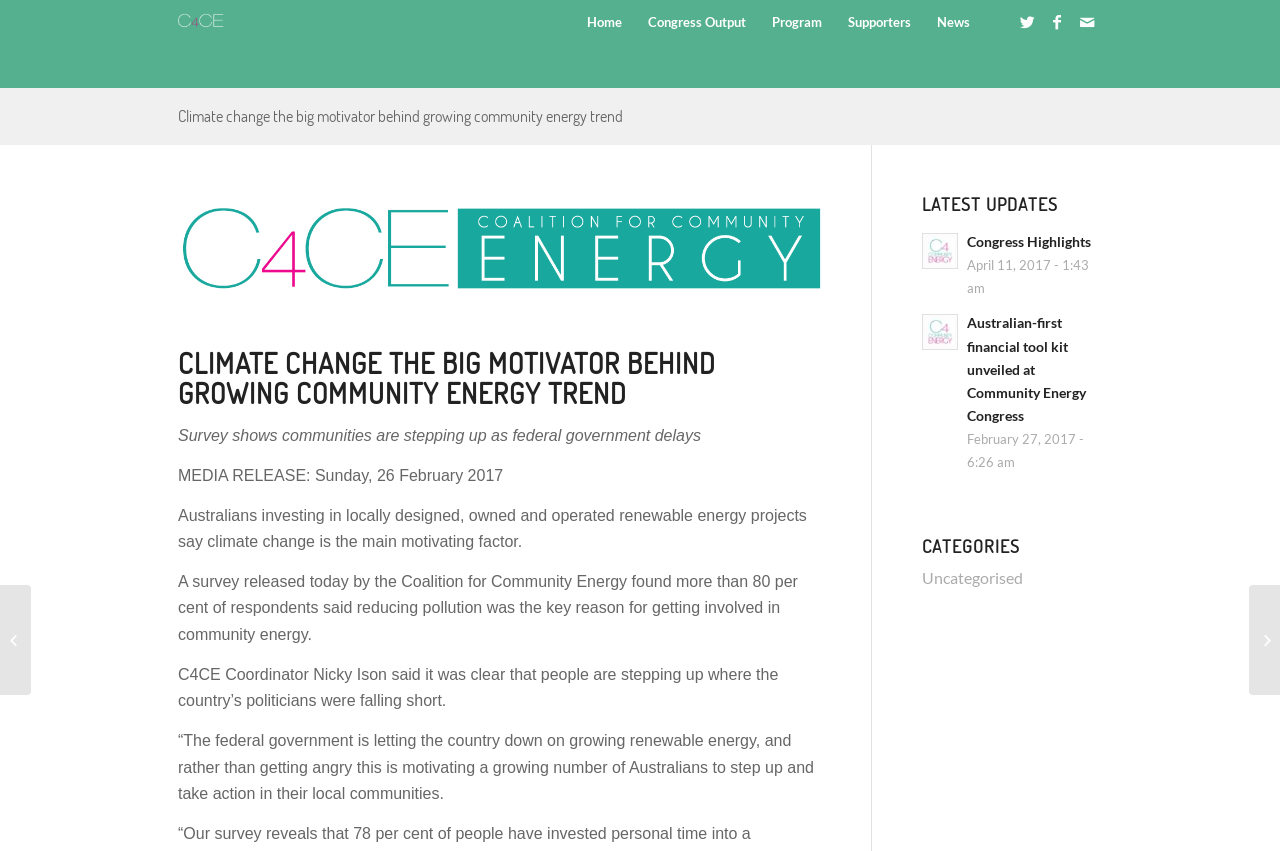With reference to the screenshot, provide a detailed response to the question below:
What is the main topic of this webpage?

Based on the webpage content, I can see that the main topic is climate change, as it is mentioned in the heading 'Climate change the big motivator behind growing community energy trend' and also in the static text 'Australians investing in locally designed, owned and operated renewable energy projects say climate change is the main motivating factor.'